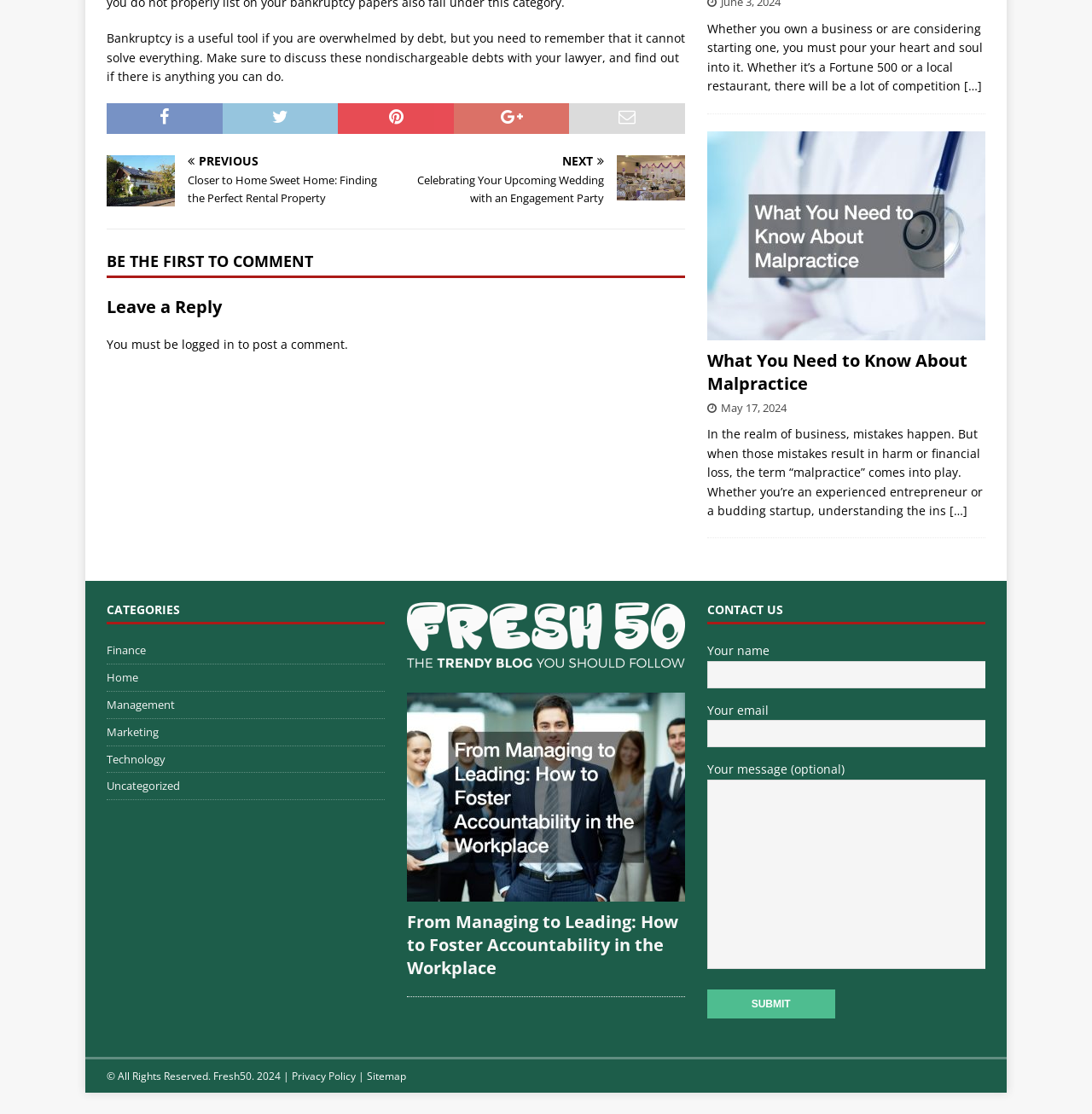Please give the bounding box coordinates of the area that should be clicked to fulfill the following instruction: "Click on the 'Home for rent' link". The coordinates should be in the format of four float numbers from 0 to 1, i.e., [left, top, right, bottom].

[0.098, 0.139, 0.356, 0.186]